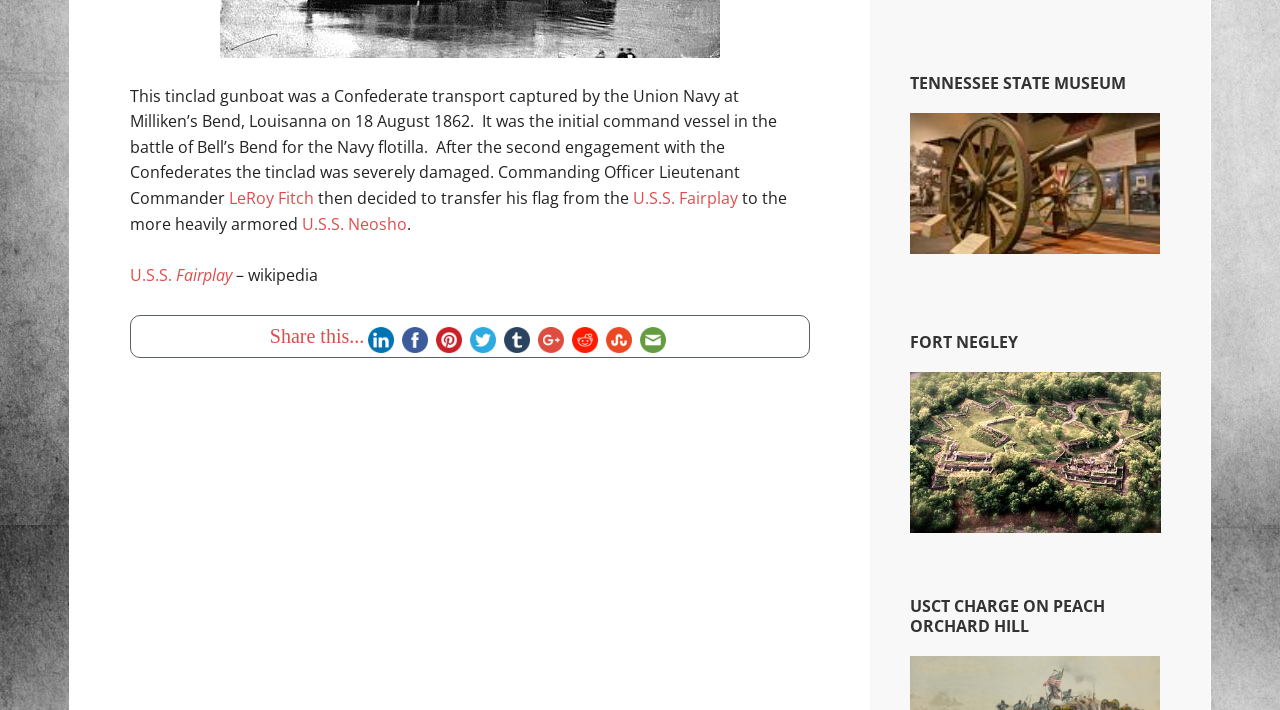Locate the UI element described by Stumbleupon in the provided webpage screenshot. Return the bounding box coordinates in the format (top-left x, top-left y, bottom-right x, bottom-right y), ensuring all values are between 0 and 1.

[0.47, 0.457, 0.497, 0.488]